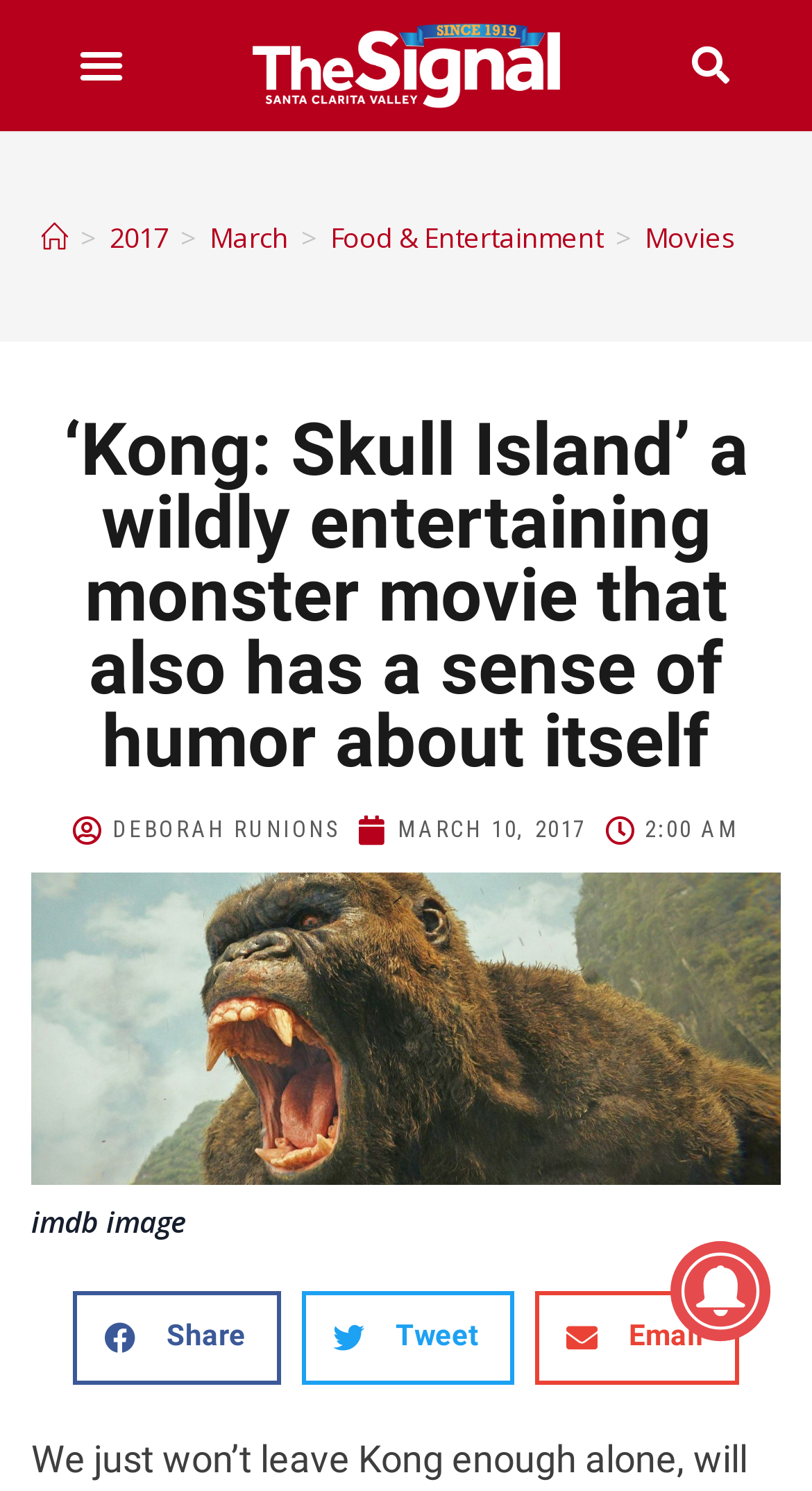Determine the bounding box coordinates of the clickable element to complete this instruction: "Share on facebook". Provide the coordinates in the format of four float numbers between 0 and 1, [left, top, right, bottom].

[0.09, 0.865, 0.346, 0.928]